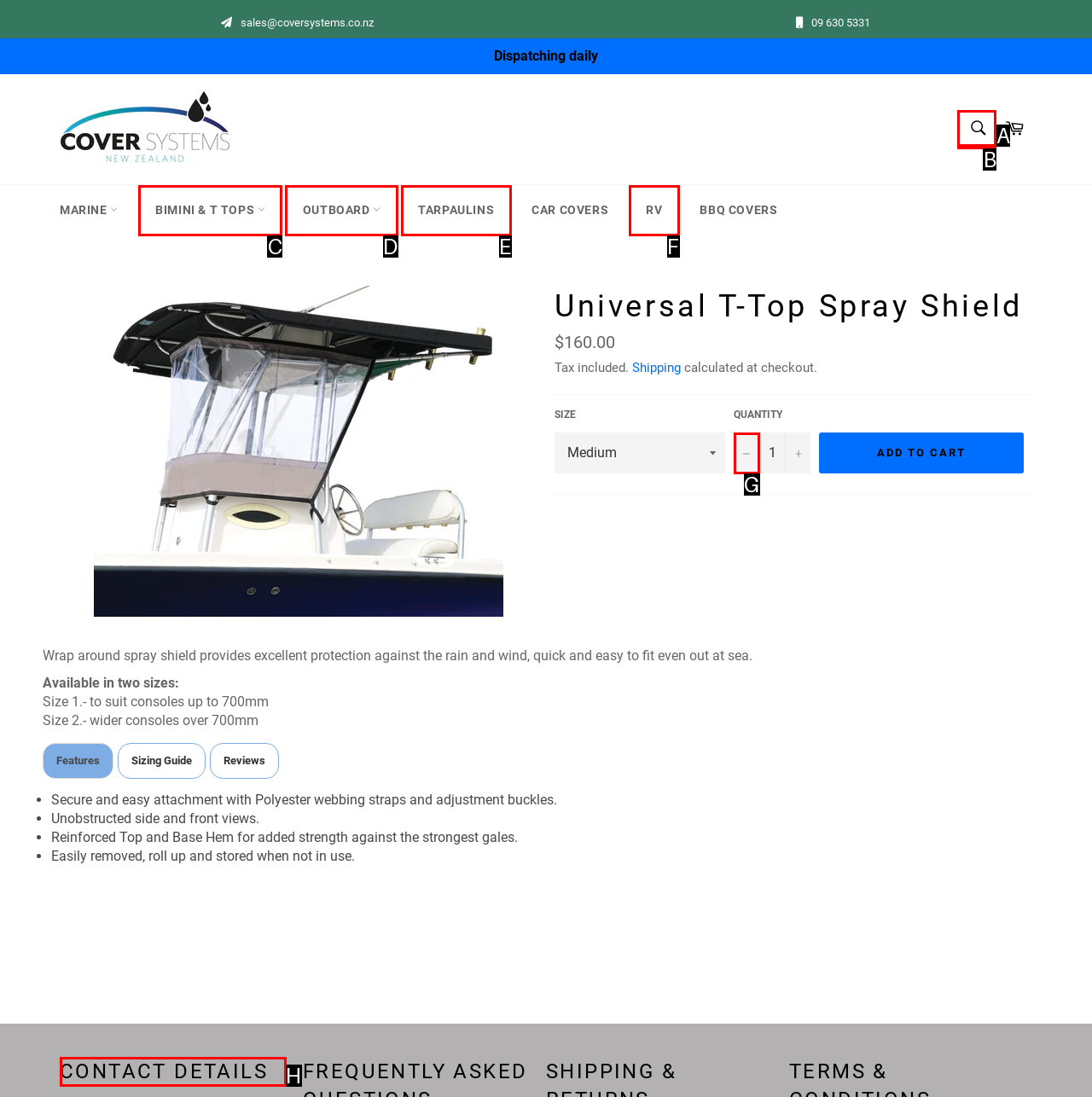Indicate which UI element needs to be clicked to fulfill the task: Contact us
Answer with the letter of the chosen option from the available choices directly.

H